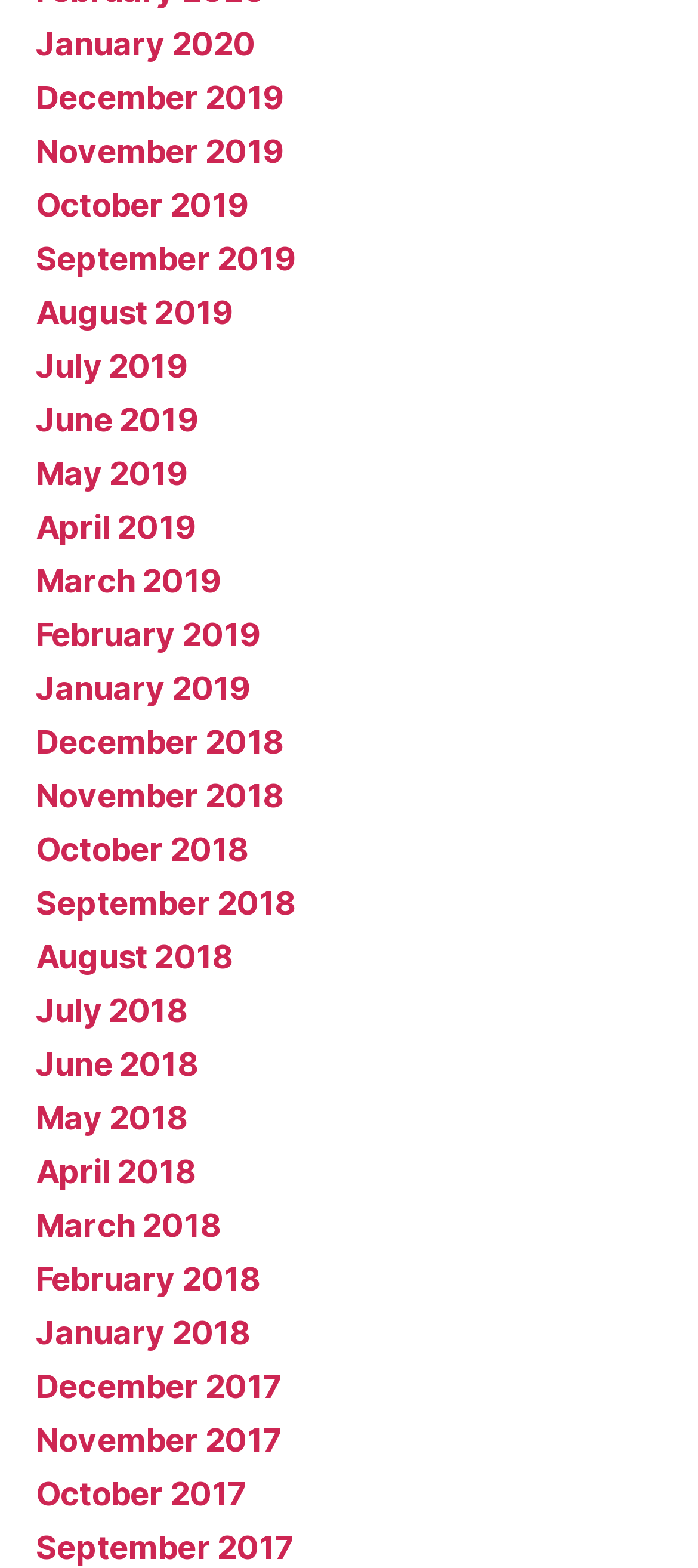Determine the bounding box coordinates for the element that should be clicked to follow this instruction: "Share on Facebook". The coordinates should be given as four float numbers between 0 and 1, in the format [left, top, right, bottom].

None